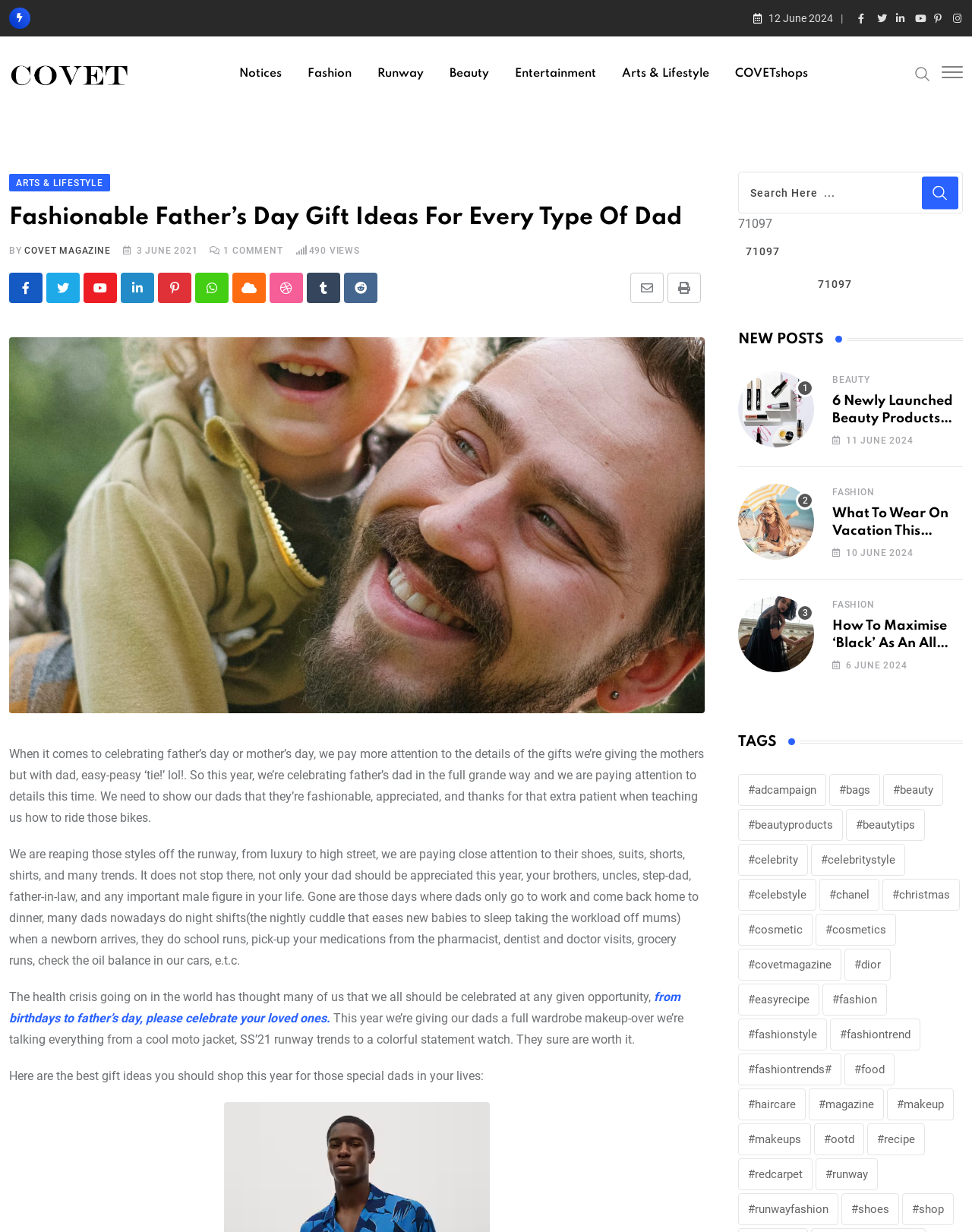Please locate the bounding box coordinates of the element that should be clicked to achieve the given instruction: "Check the 'TAGS' section".

[0.759, 0.595, 0.991, 0.609]